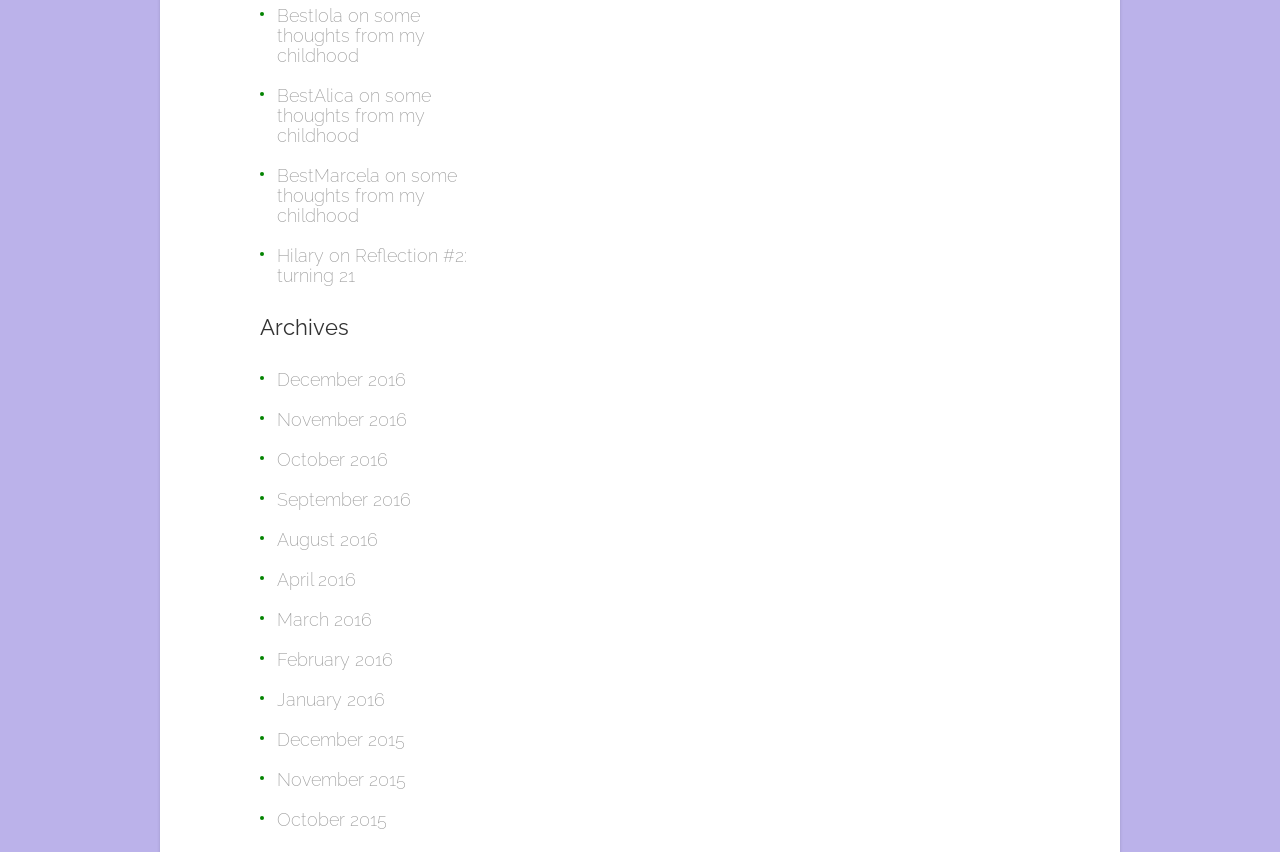Reply to the question below using a single word or brief phrase:
How many links are there under Archives?

15